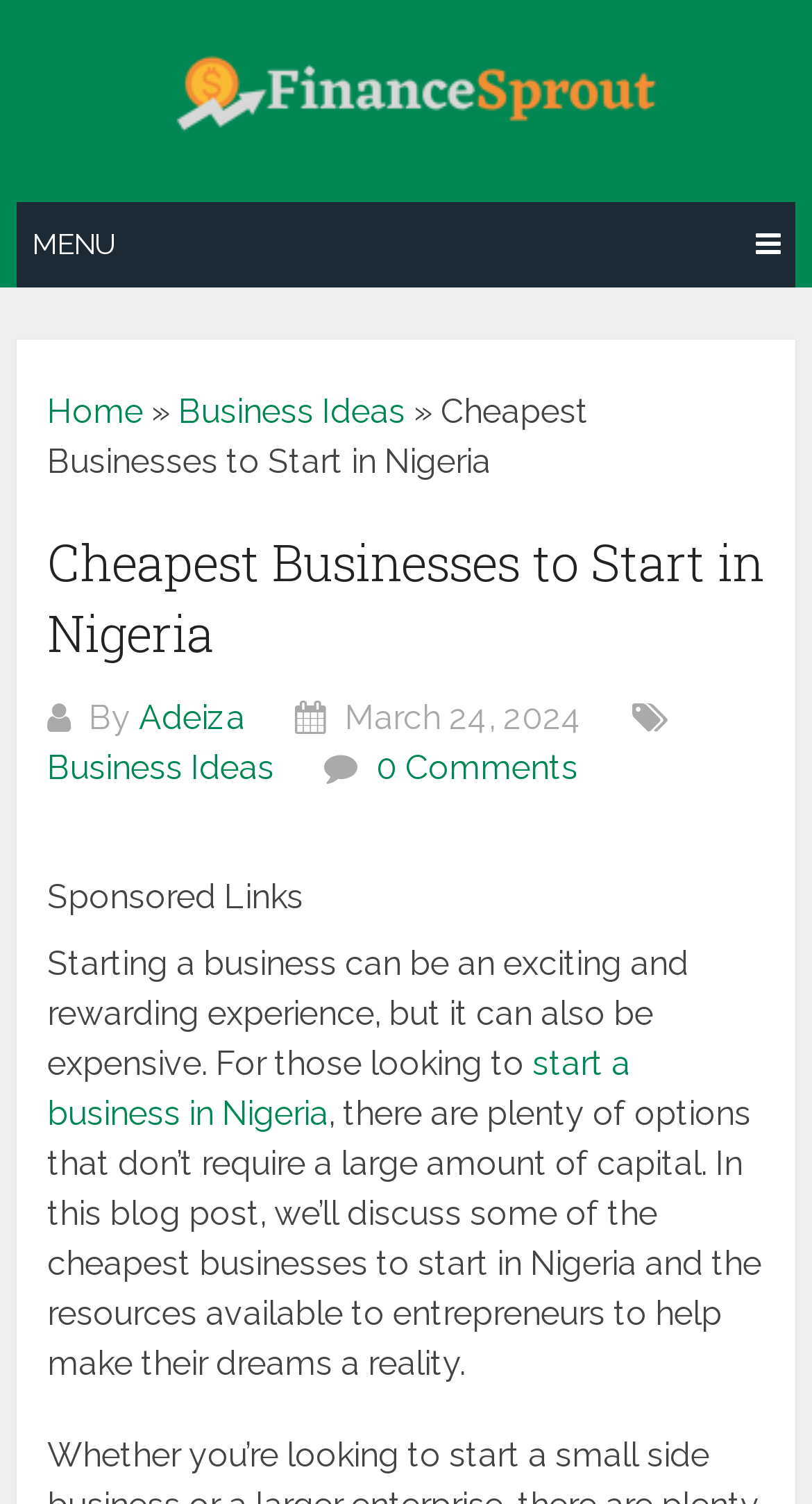Highlight the bounding box coordinates of the element you need to click to perform the following instruction: "Click the FinanceSprout logo."

[0.179, 0.028, 0.82, 0.102]